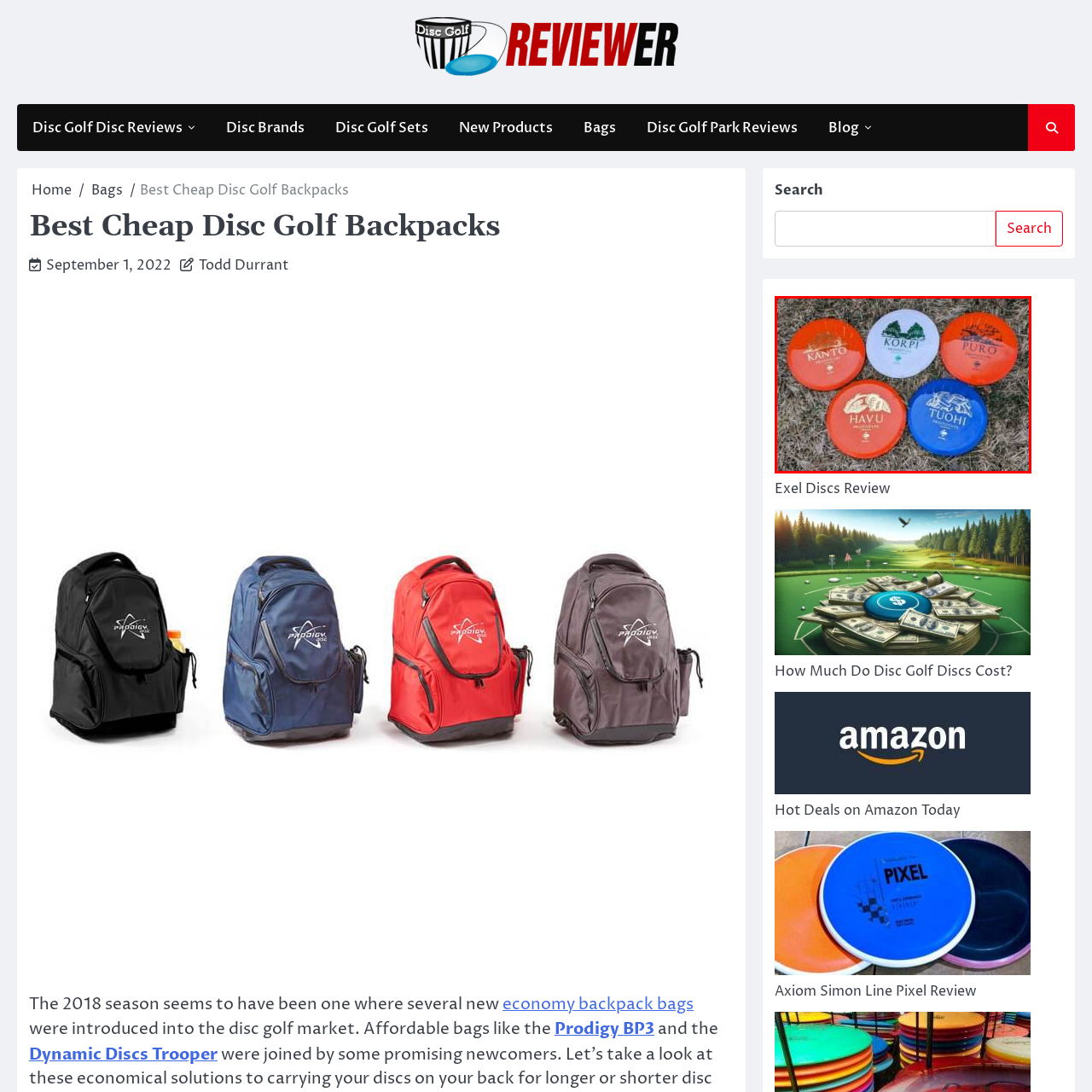What is the brand or model represented by the orange disc on the right?
Inspect the image enclosed in the red bounding box and provide a thorough answer based on the information you see.

The caption states that the orange disc on the right is marked 'PURO', which likely represents the brand or model of the disc golf prototype.